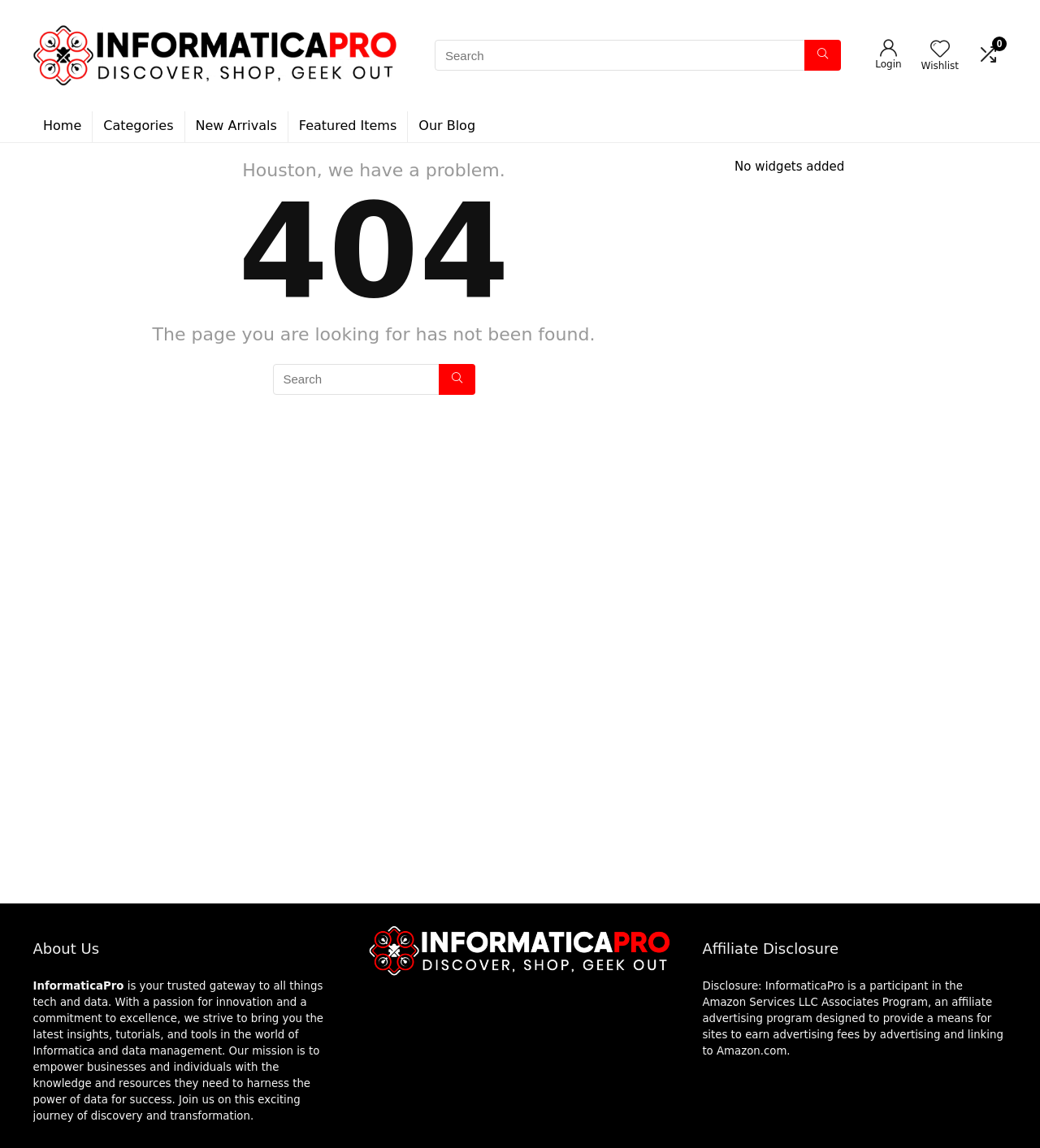Find the bounding box coordinates of the clickable area required to complete the following action: "Login to the website".

[0.842, 0.051, 0.867, 0.061]